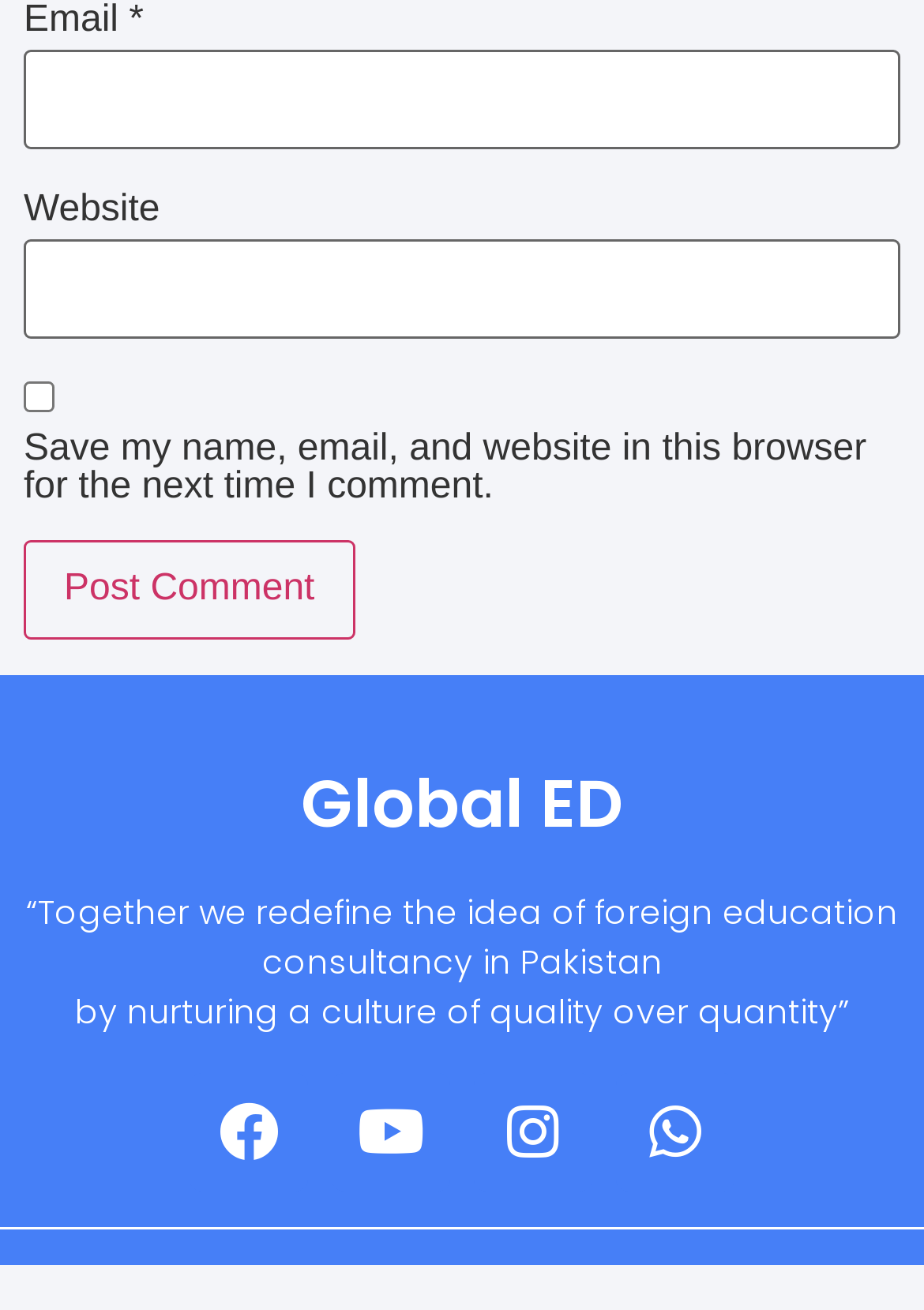Provide a brief response using a word or short phrase to this question:
How many social media links are available?

4